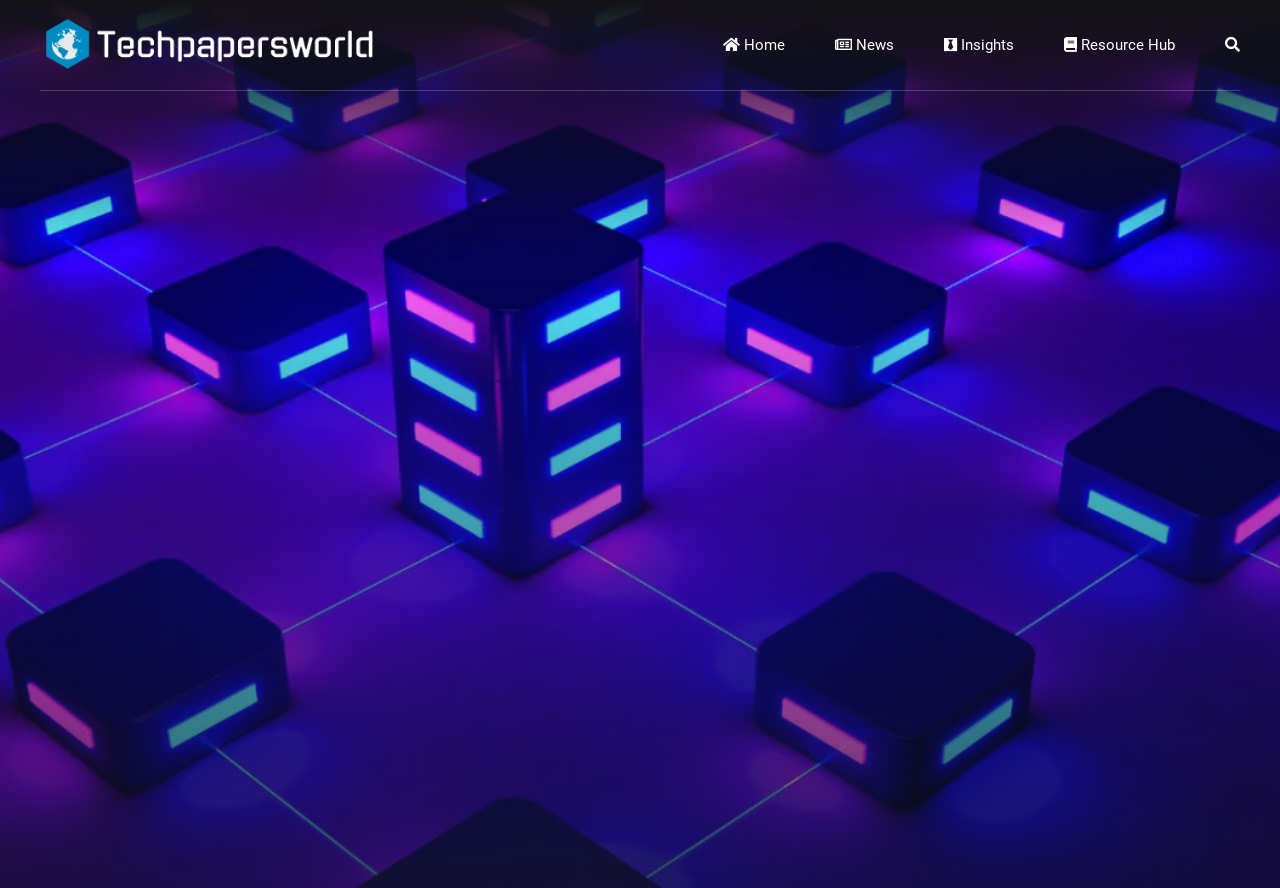Please locate the bounding box coordinates of the element that should be clicked to achieve the given instruction: "Access Resource Hub".

[0.831, 0.0, 0.918, 0.101]